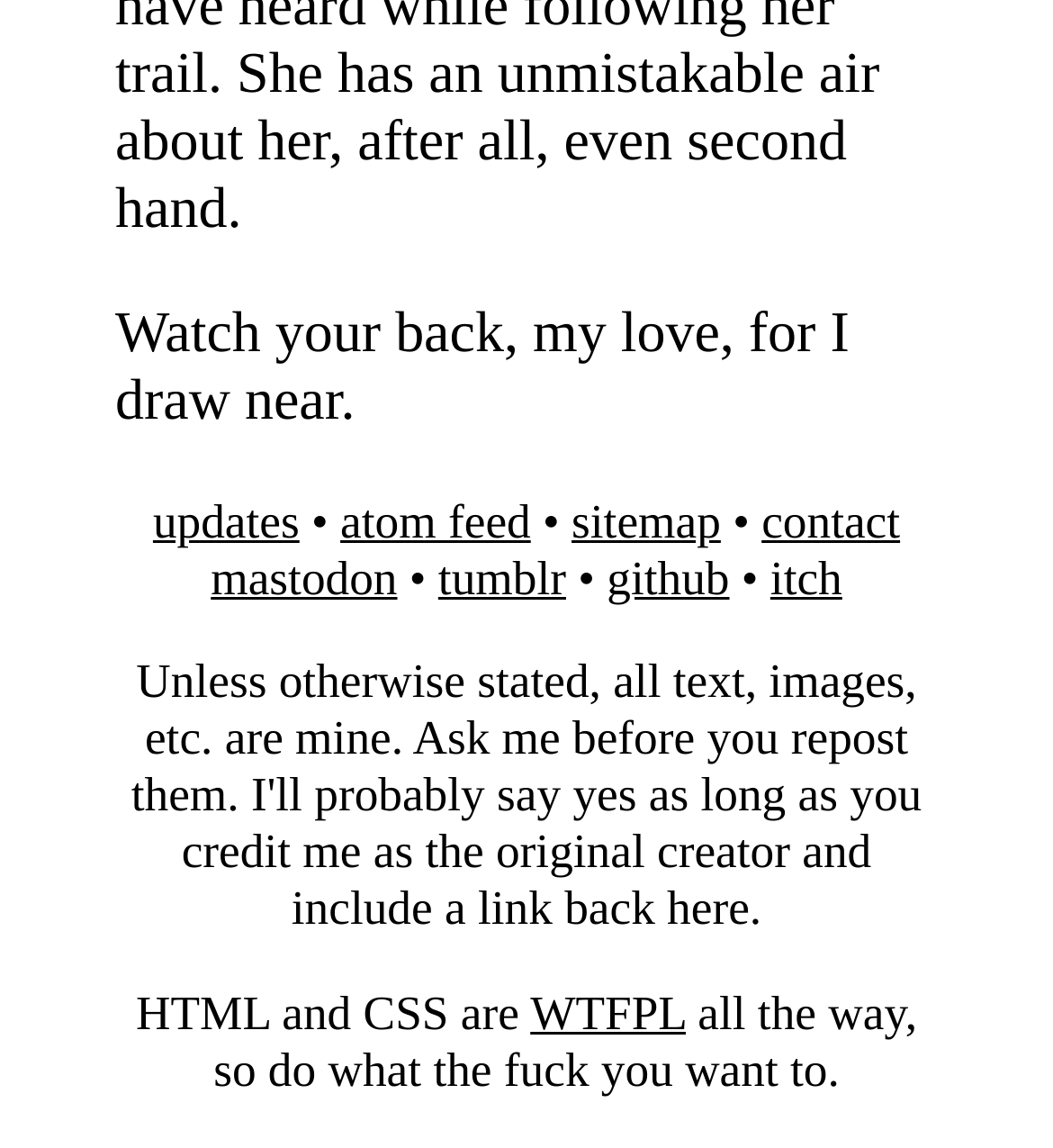What is the license mentioned at the bottom of the page?
Provide a short answer using one word or a brief phrase based on the image.

WTFPL